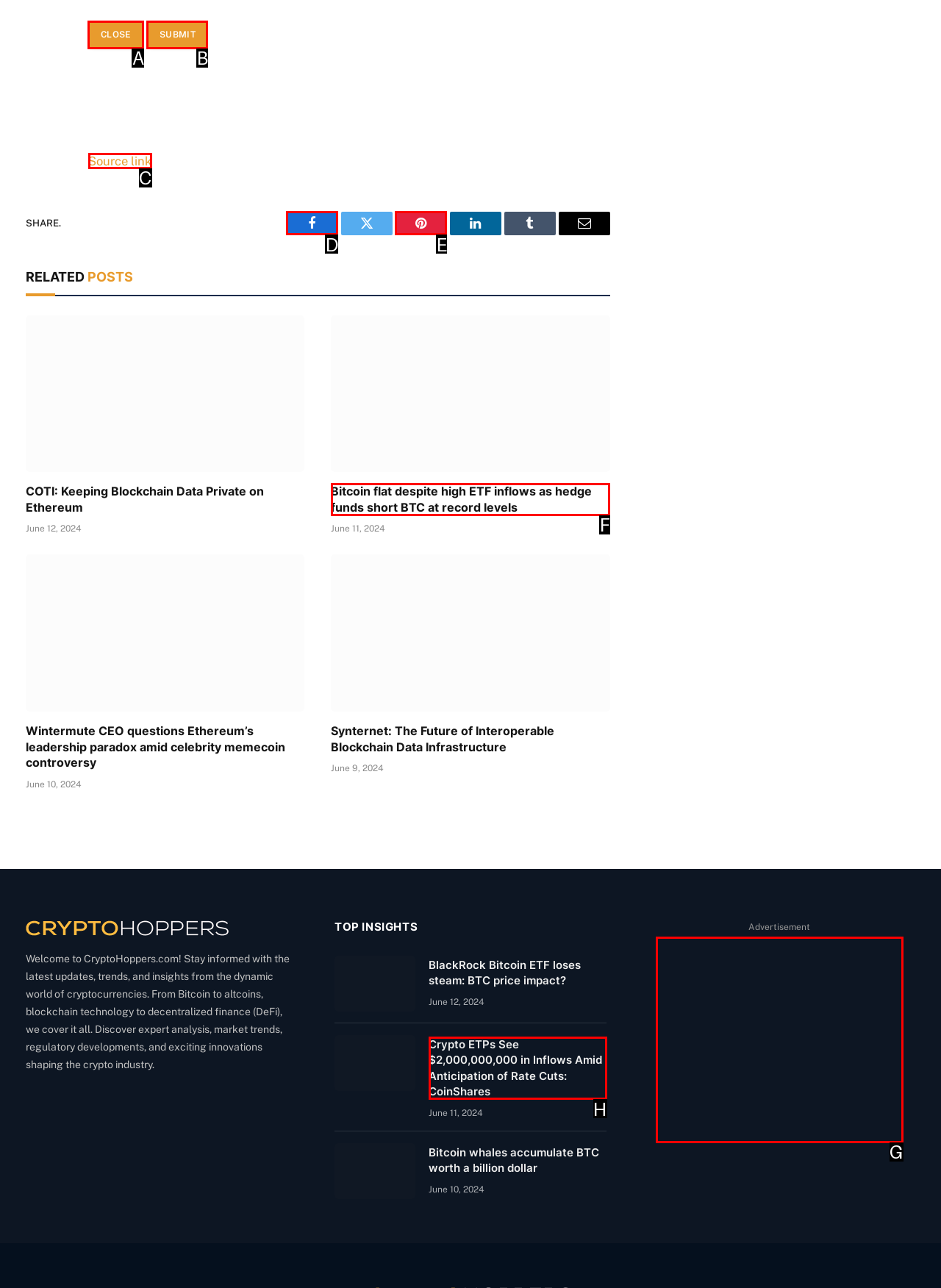Tell me which element should be clicked to achieve the following objective: visit the Source link
Reply with the letter of the correct option from the displayed choices.

C